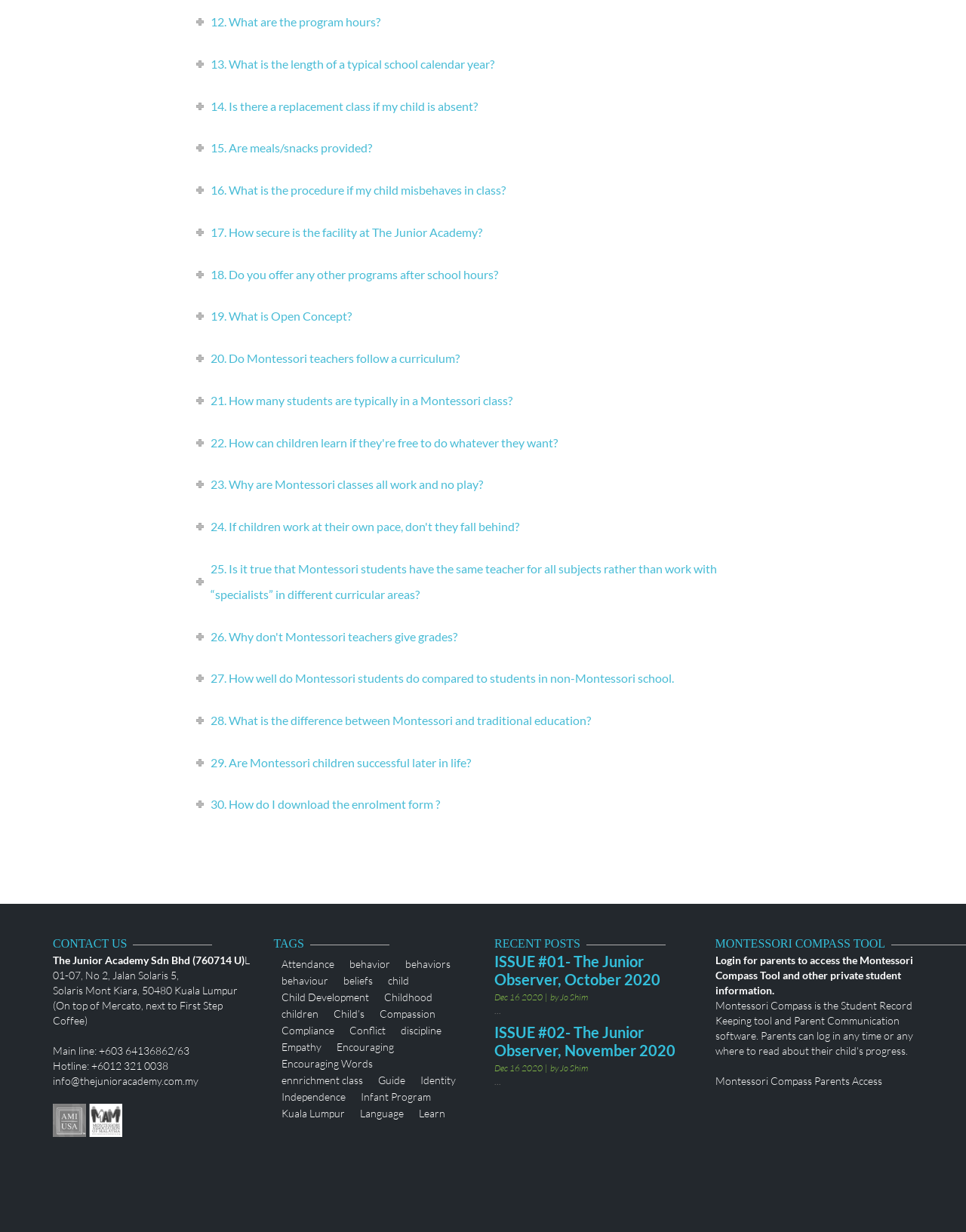How many questions are listed on the webpage?
Please give a detailed and elaborate explanation in response to the question.

The webpage lists 30 questions, each with a heading and a corresponding answer. The questions are numbered from 12 to 30.